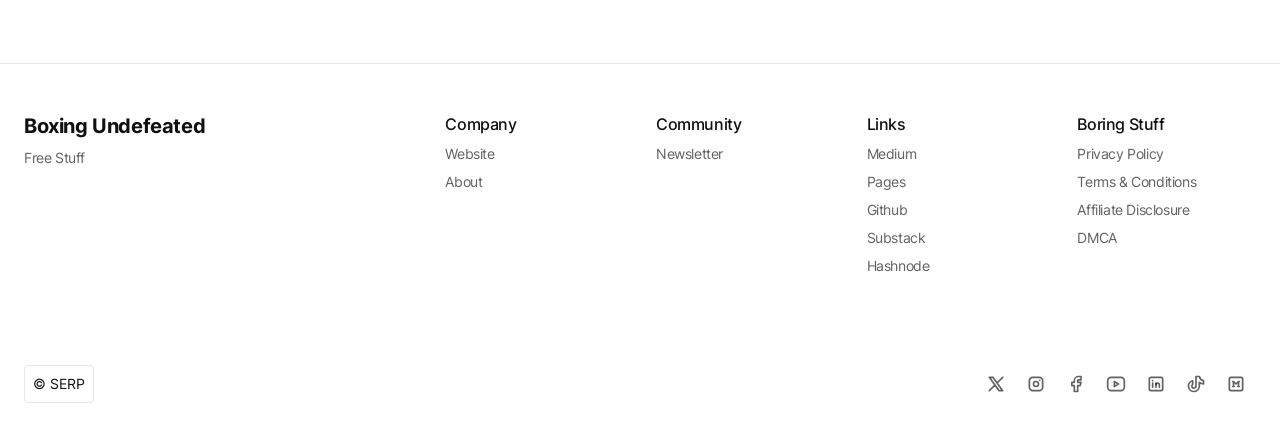What is the text on the button at the bottom-left corner of the webpage?
Answer with a single word or phrase by referring to the visual content.

© SERP